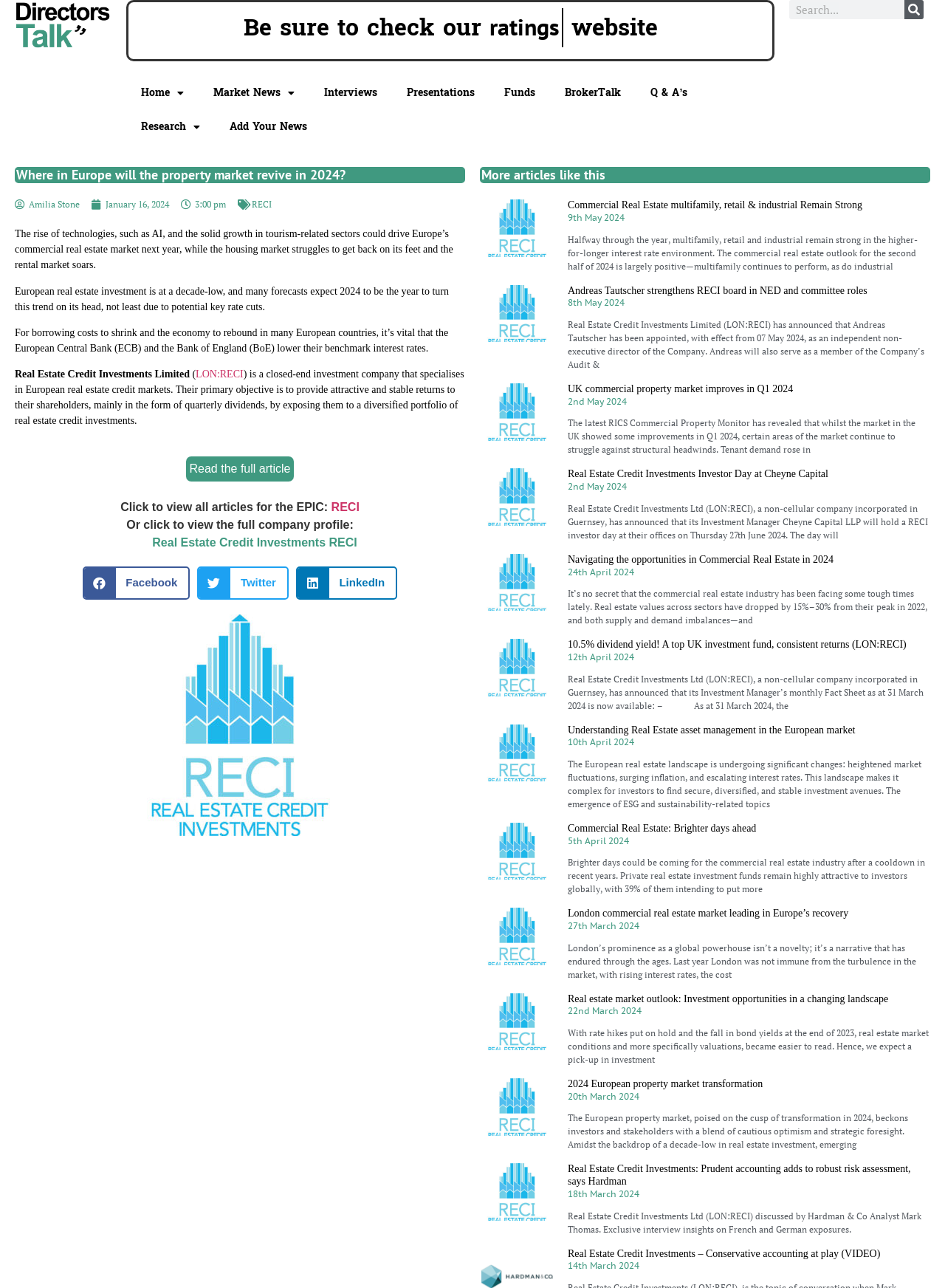Locate the bounding box coordinates of the element that should be clicked to execute the following instruction: "View all articles for the EPIC: RECI".

[0.127, 0.389, 0.35, 0.398]